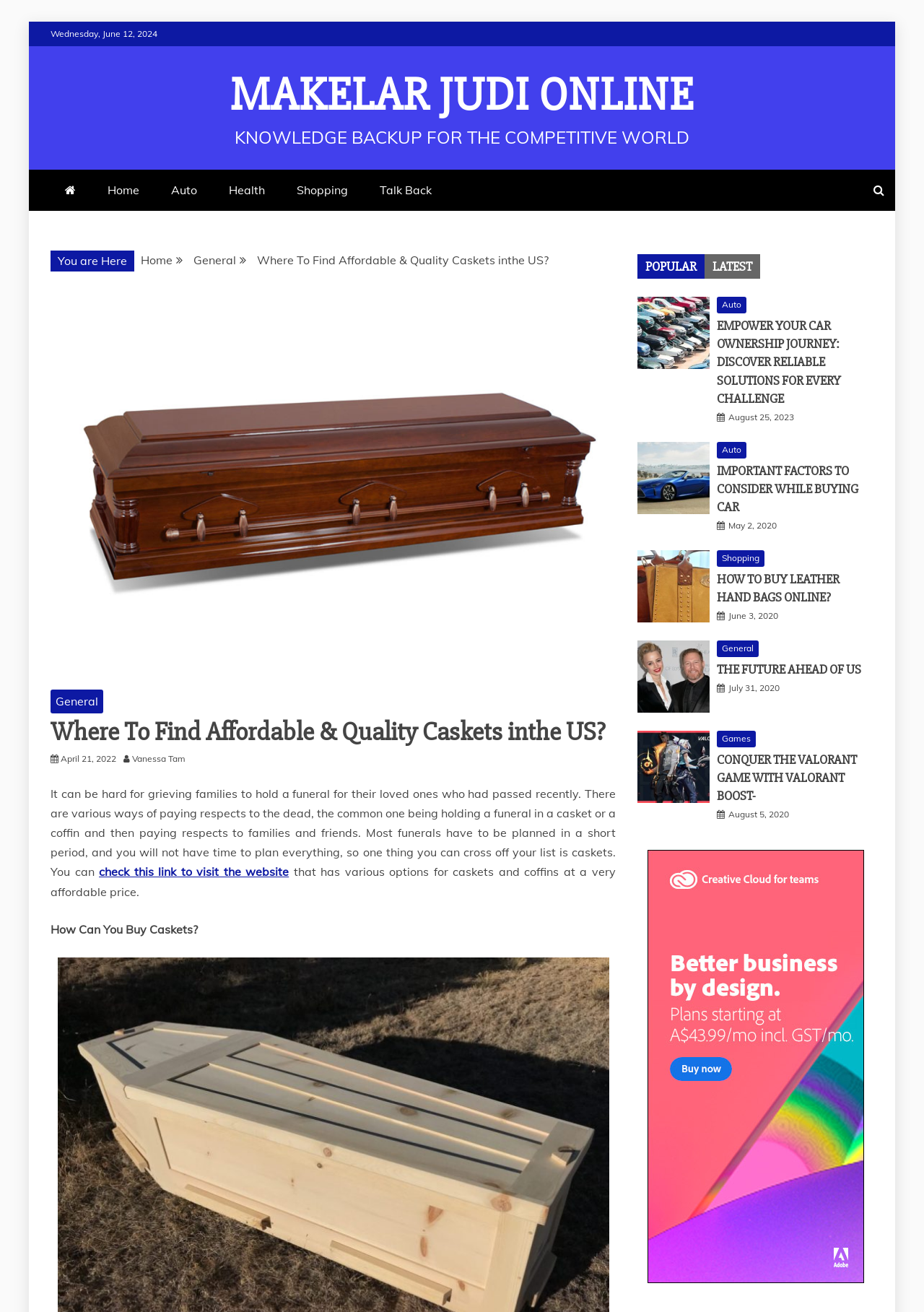Determine the bounding box coordinates for the region that must be clicked to execute the following instruction: "Click the 'Home' link".

[0.101, 0.129, 0.166, 0.161]